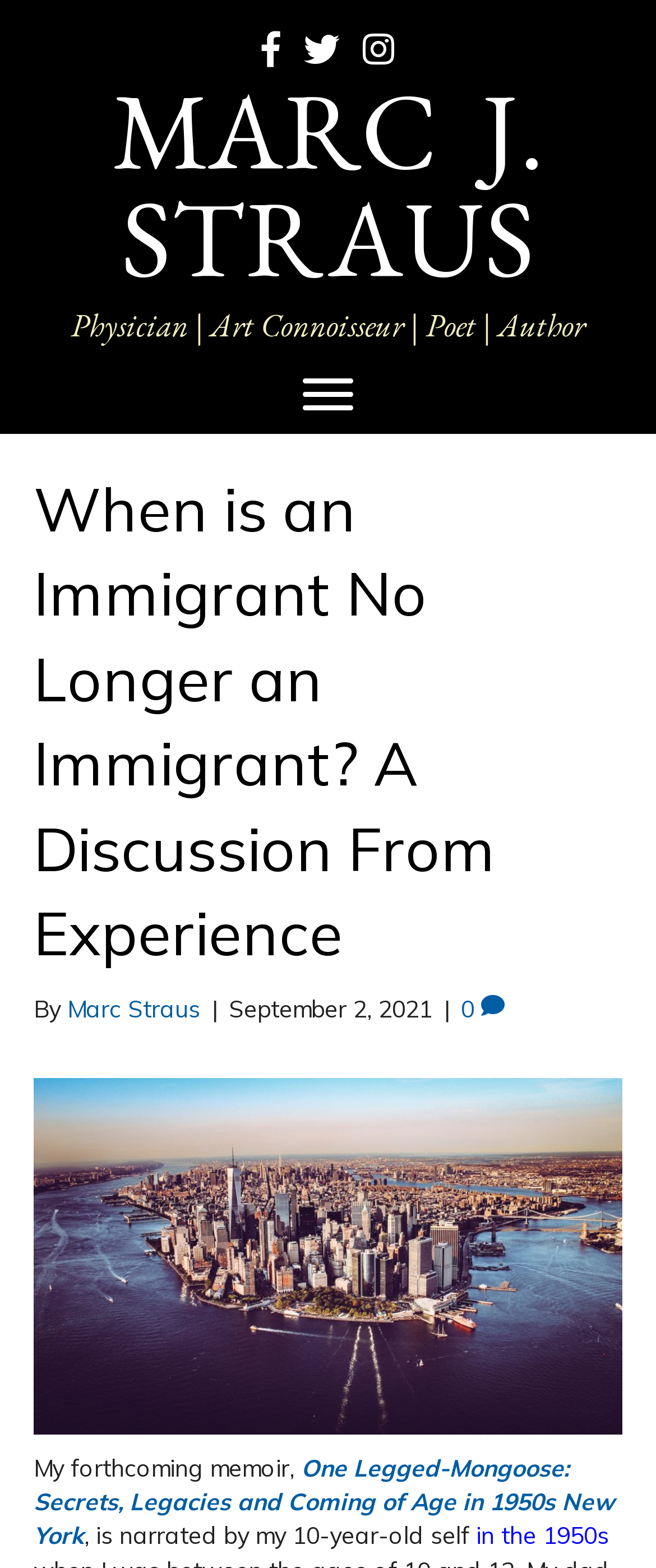Identify the bounding box of the HTML element described as: "0".

[0.703, 0.634, 0.769, 0.654]